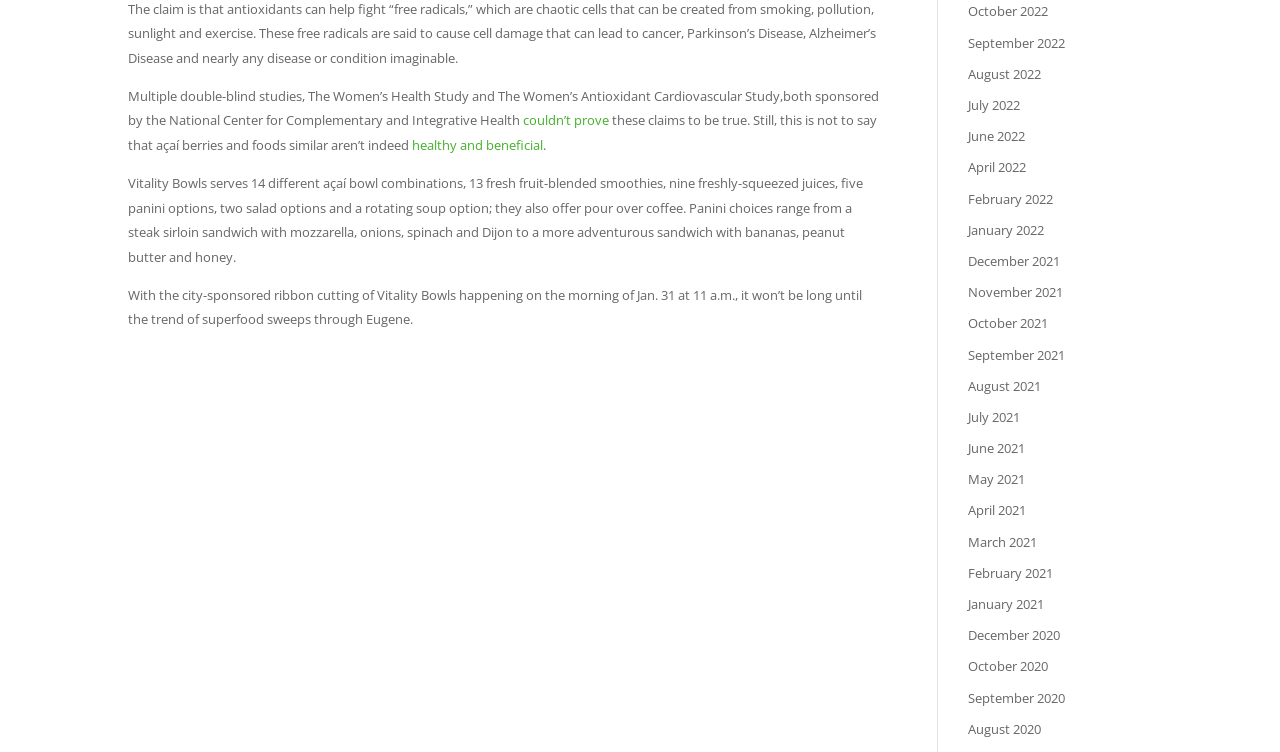Find the bounding box coordinates of the element I should click to carry out the following instruction: "Visit the 'Medical' category".

None